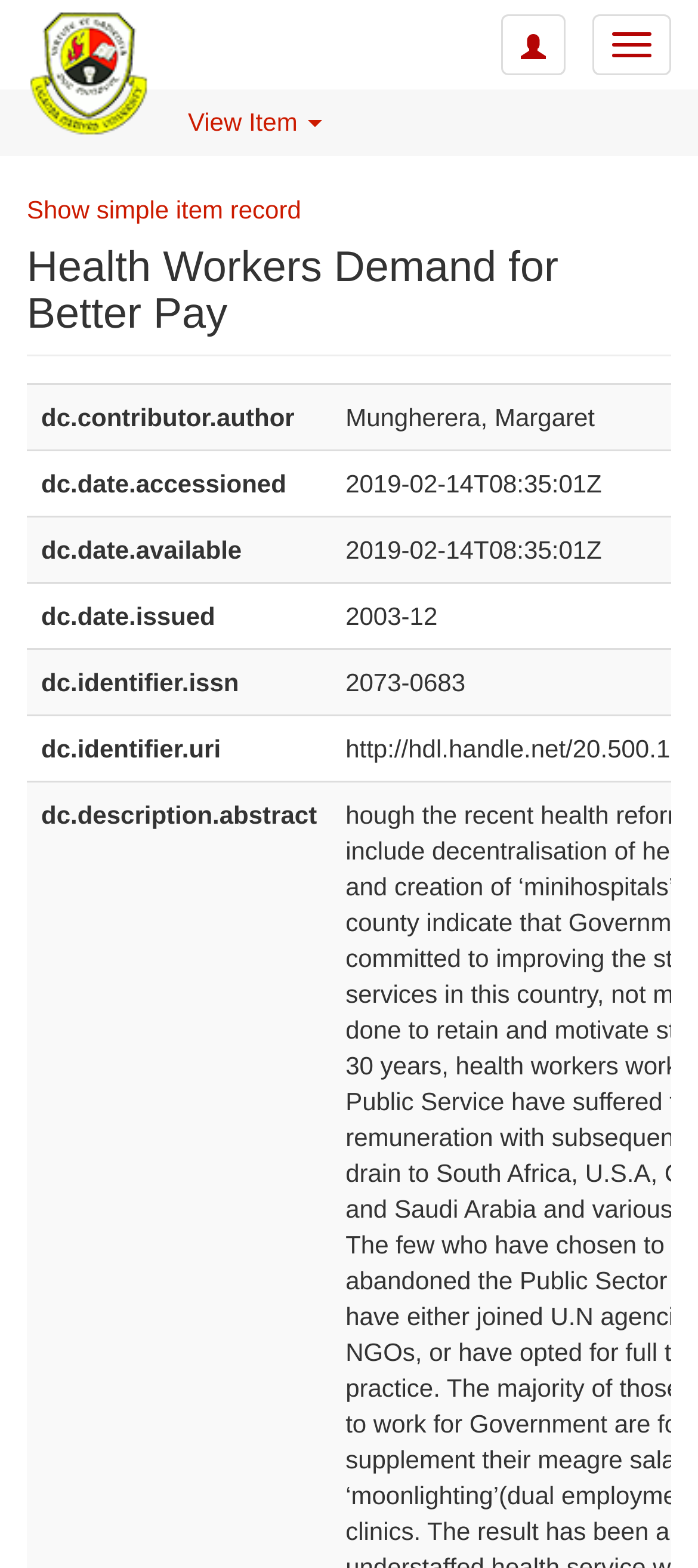Reply to the question with a brief word or phrase: What is the text of the link below the image?

Show simple item record